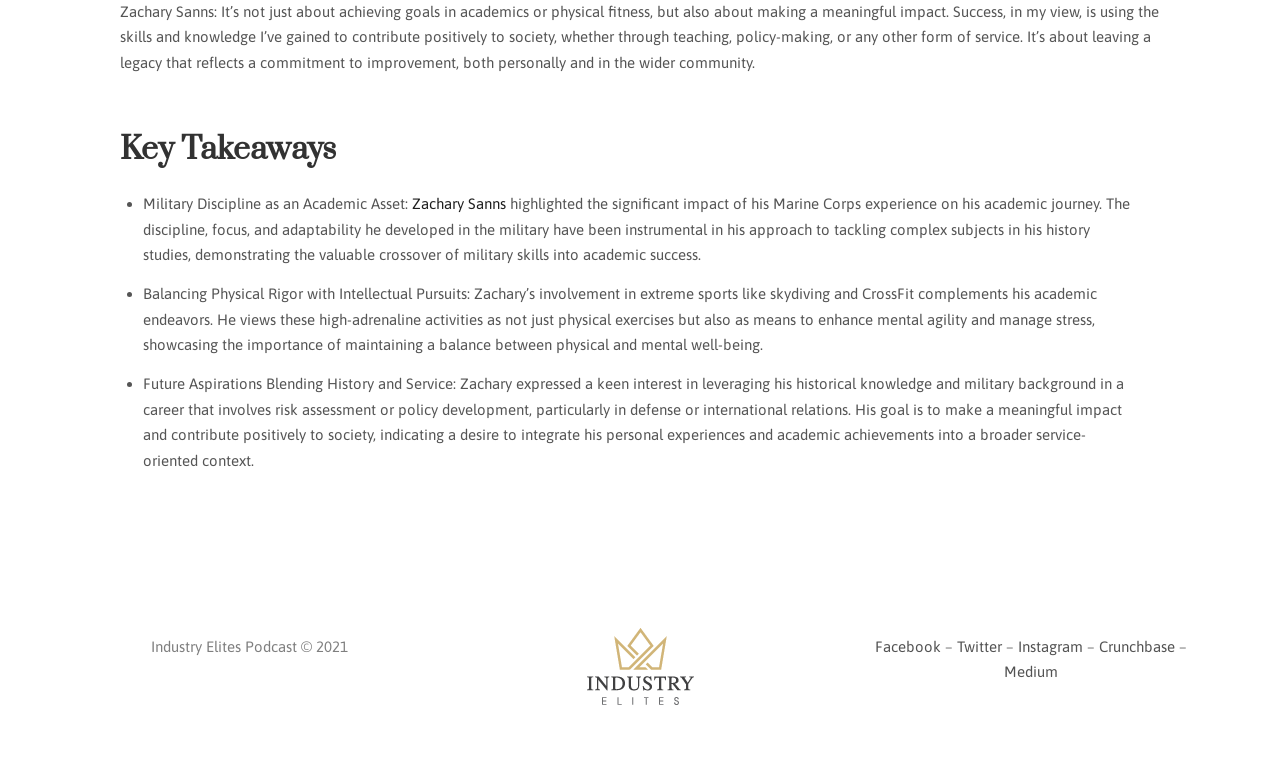Can you determine the bounding box coordinates of the area that needs to be clicked to fulfill the following instruction: "Read Zachary Sanns' quote"?

[0.094, 0.003, 0.905, 0.092]